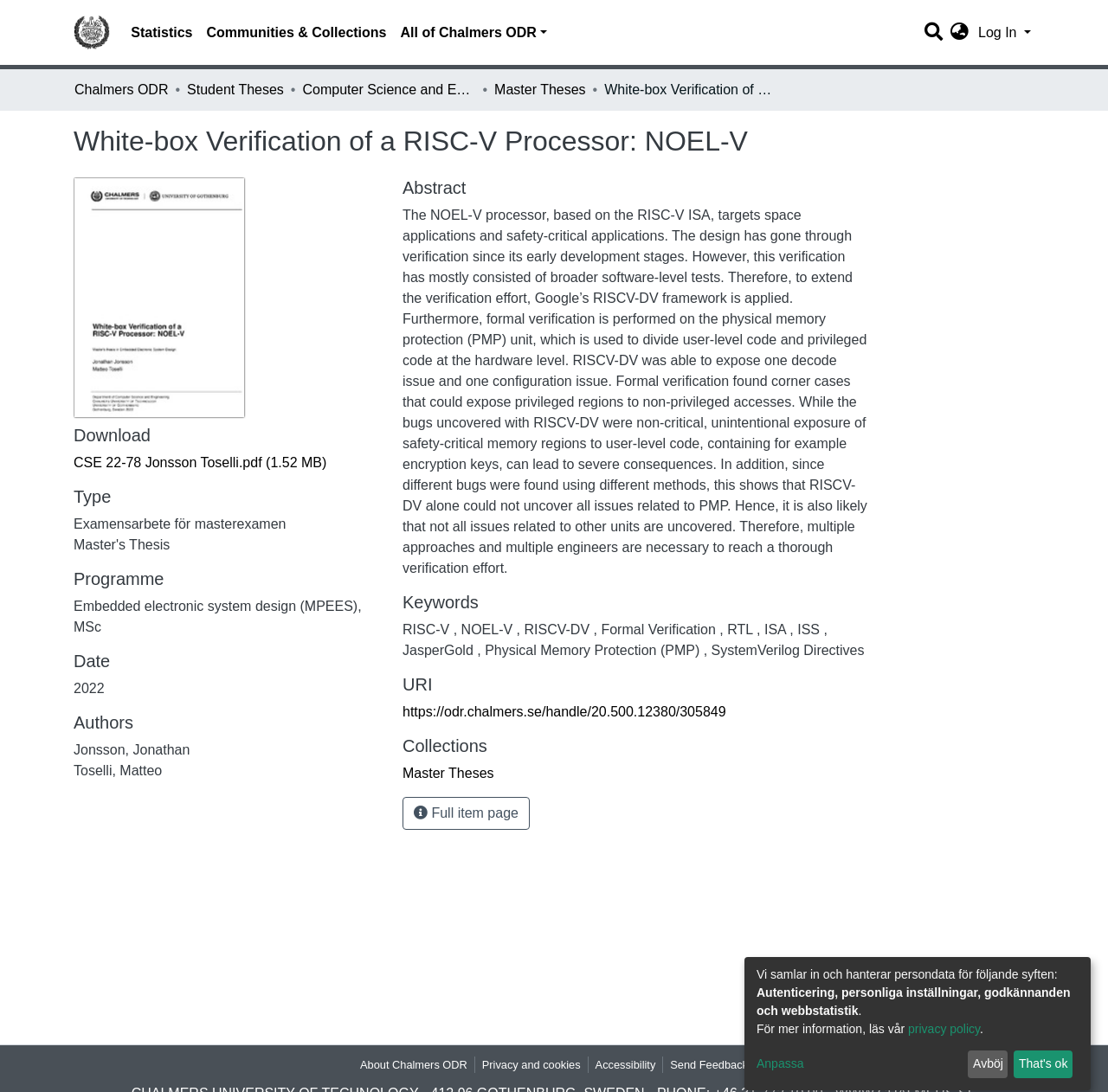What is the name of the framework used for verification?
Please provide a single word or phrase as your answer based on the screenshot.

RISCV-DV